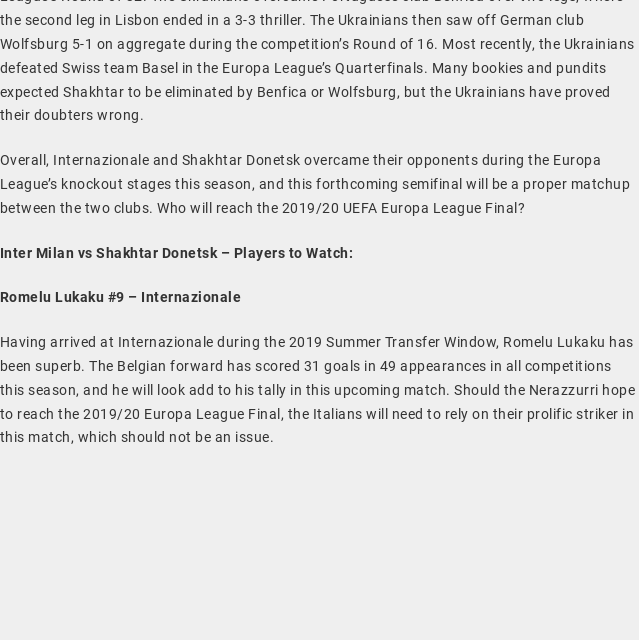Create an exhaustive description of the image.

The image features Romelu Lukaku, the Belgian forward for FC Internazionale, as he applauds during a match against SS Lazio at the Stadio Giuseppe Meazza in Milan, Italy, on September 25, 2019. Lukaku has excelled since joining Internazionale in the 2019 Summer Transfer Window, tallying an impressive 31 goals in 49 appearances across all competitions. As the team prepares for the pivotal semifinal against Shakhtar Donetsk in the 2019/20 UEFA Europa League, Lukaku's performance will be crucial for the Italians, who are aiming to reach the finals of the tournament.